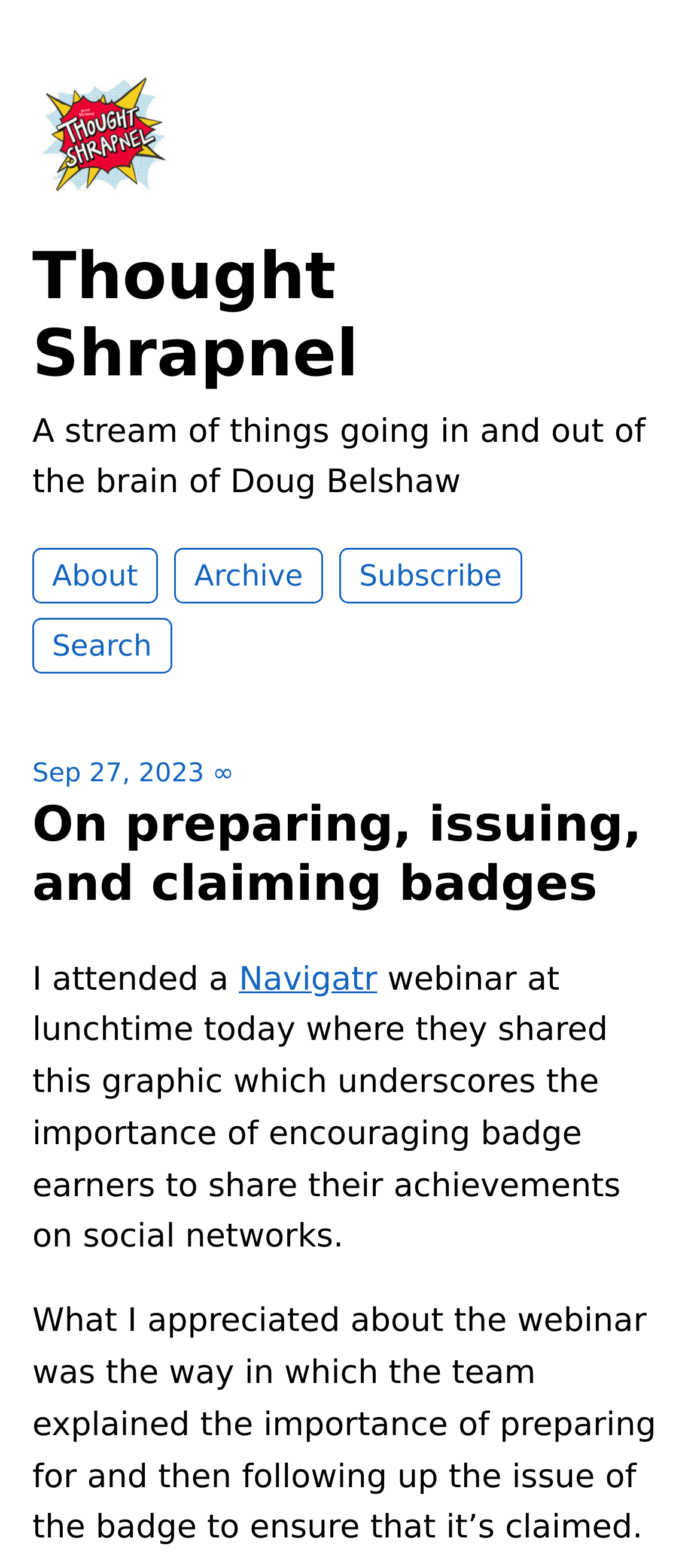Utilize the details in the image to thoroughly answer the following question: How many links are there in the navigation menu?

The number of links in the navigation menu can be determined by counting the links 'About', 'Archive', 'Subscribe', and 'Search' which are located in the top navigation menu.